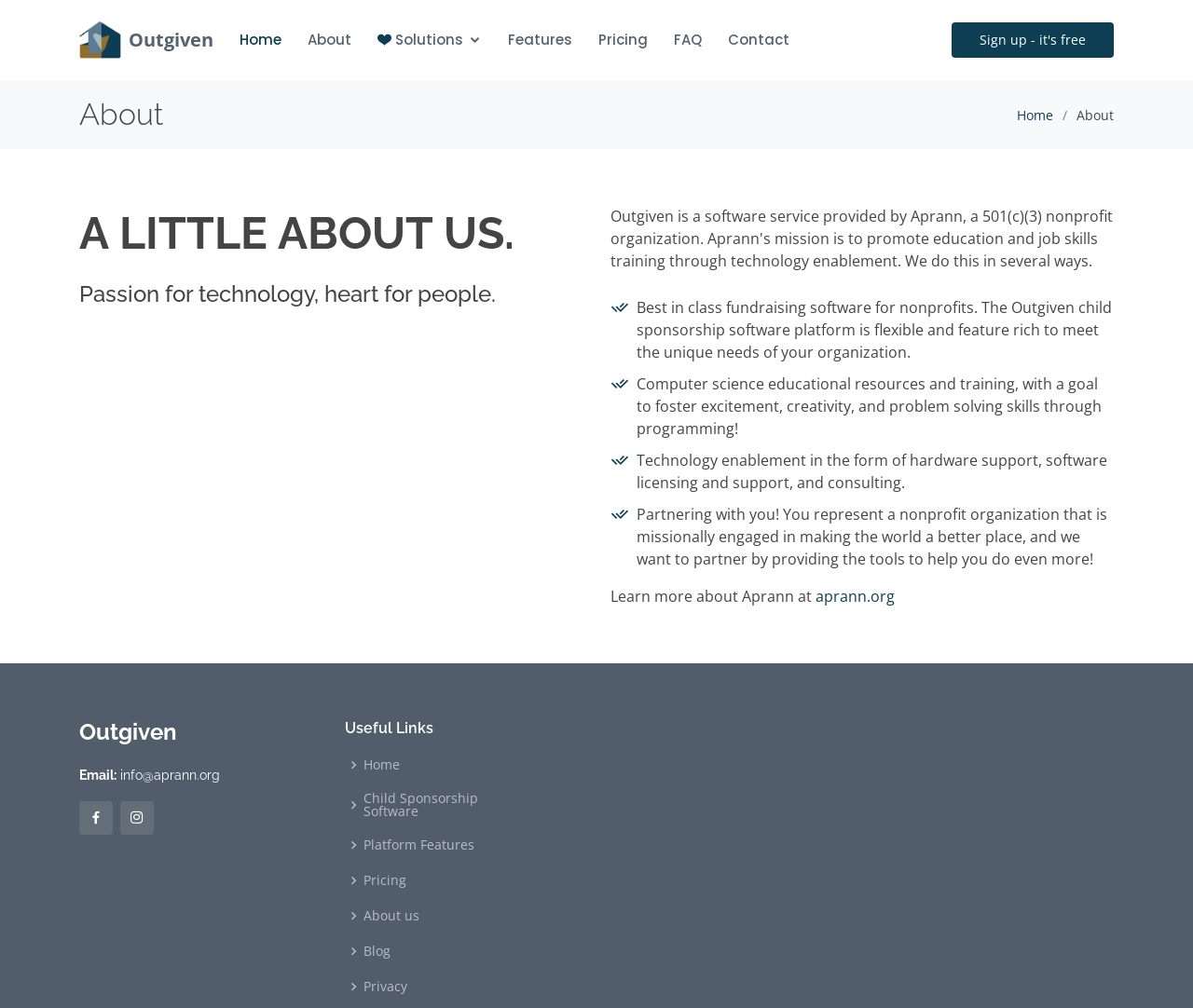Answer the question in one word or a short phrase:
How many links are there in the top navigation bar?

7